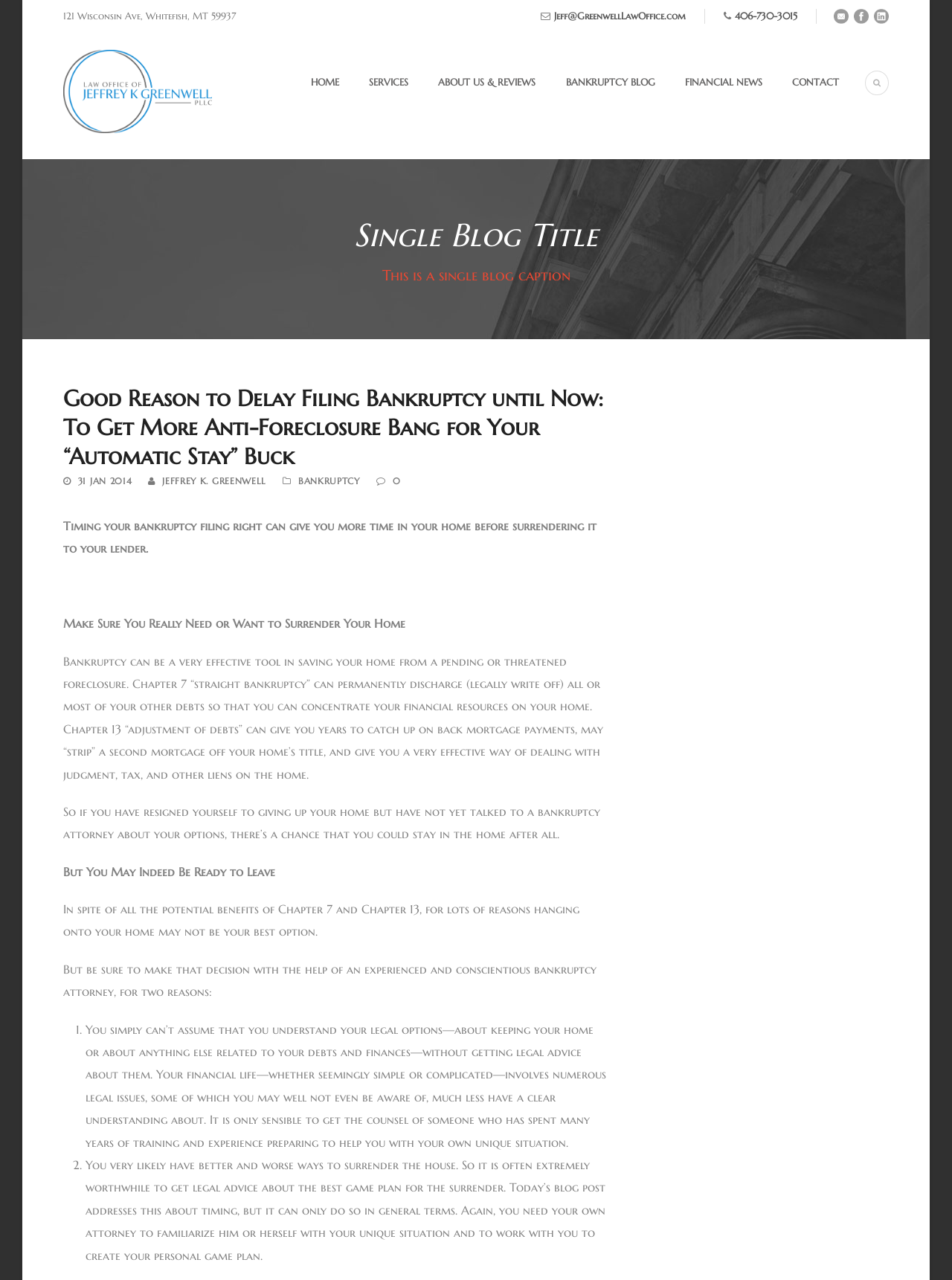Kindly determine the bounding box coordinates for the clickable area to achieve the given instruction: "Click the 'llHOME' link".

[0.317, 0.058, 0.356, 0.099]